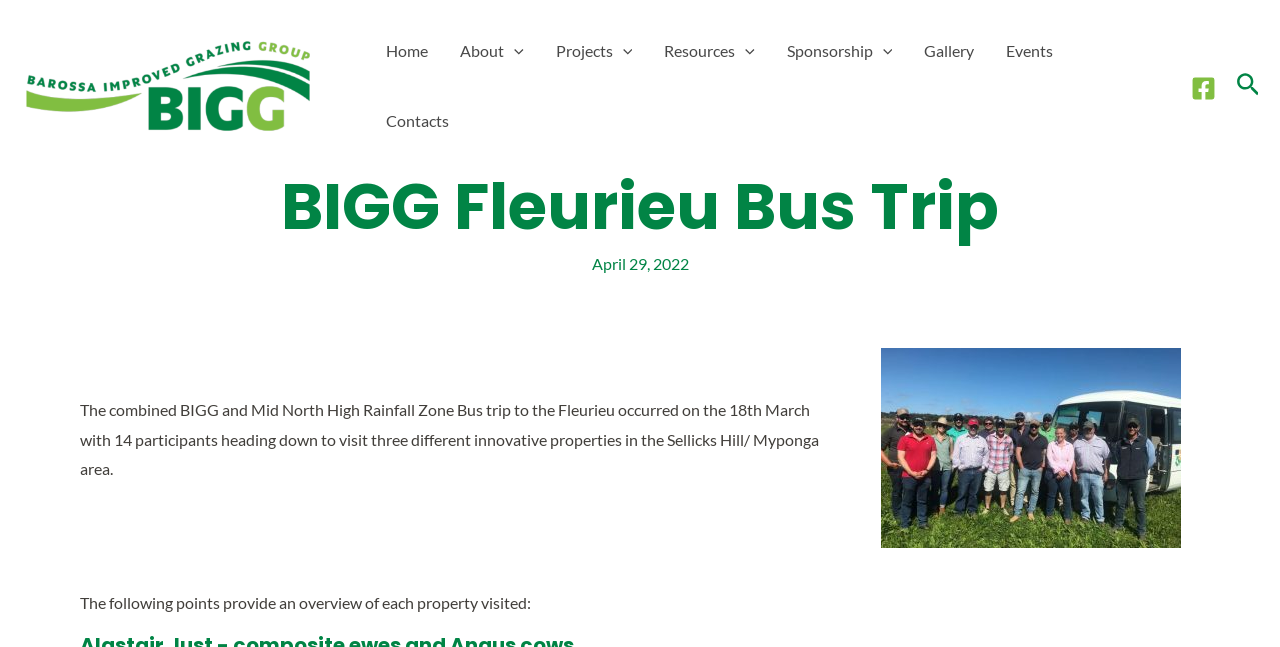What is the purpose of the menu toggles?
Using the information from the image, give a concise answer in one word or a short phrase.

To expand or collapse menus